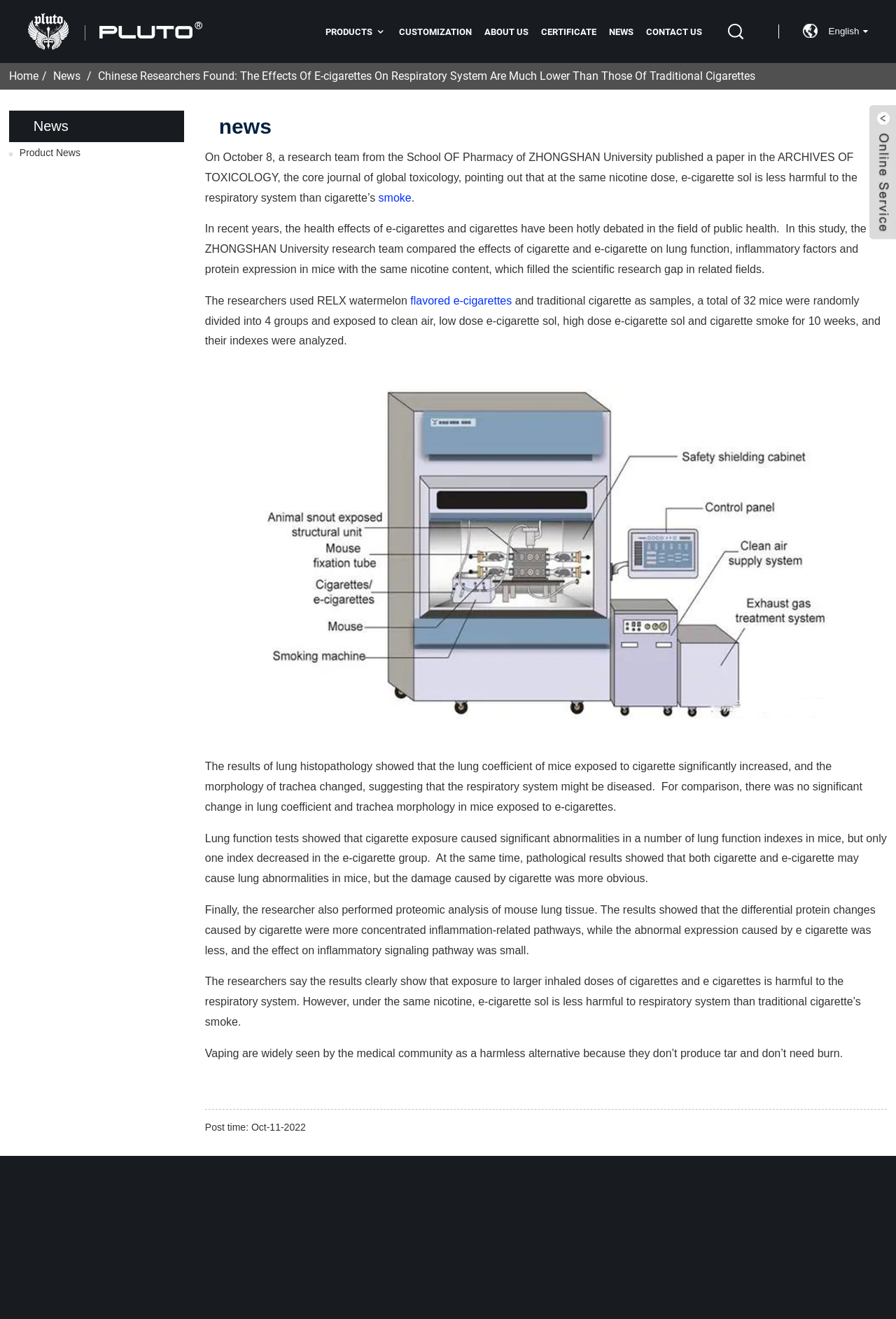Determine the bounding box coordinates of the region I should click to achieve the following instruction: "Click the 'CUSTOMIZATION' link". Ensure the bounding box coordinates are four float numbers between 0 and 1, i.e., [left, top, right, bottom].

[0.445, 0.012, 0.527, 0.036]